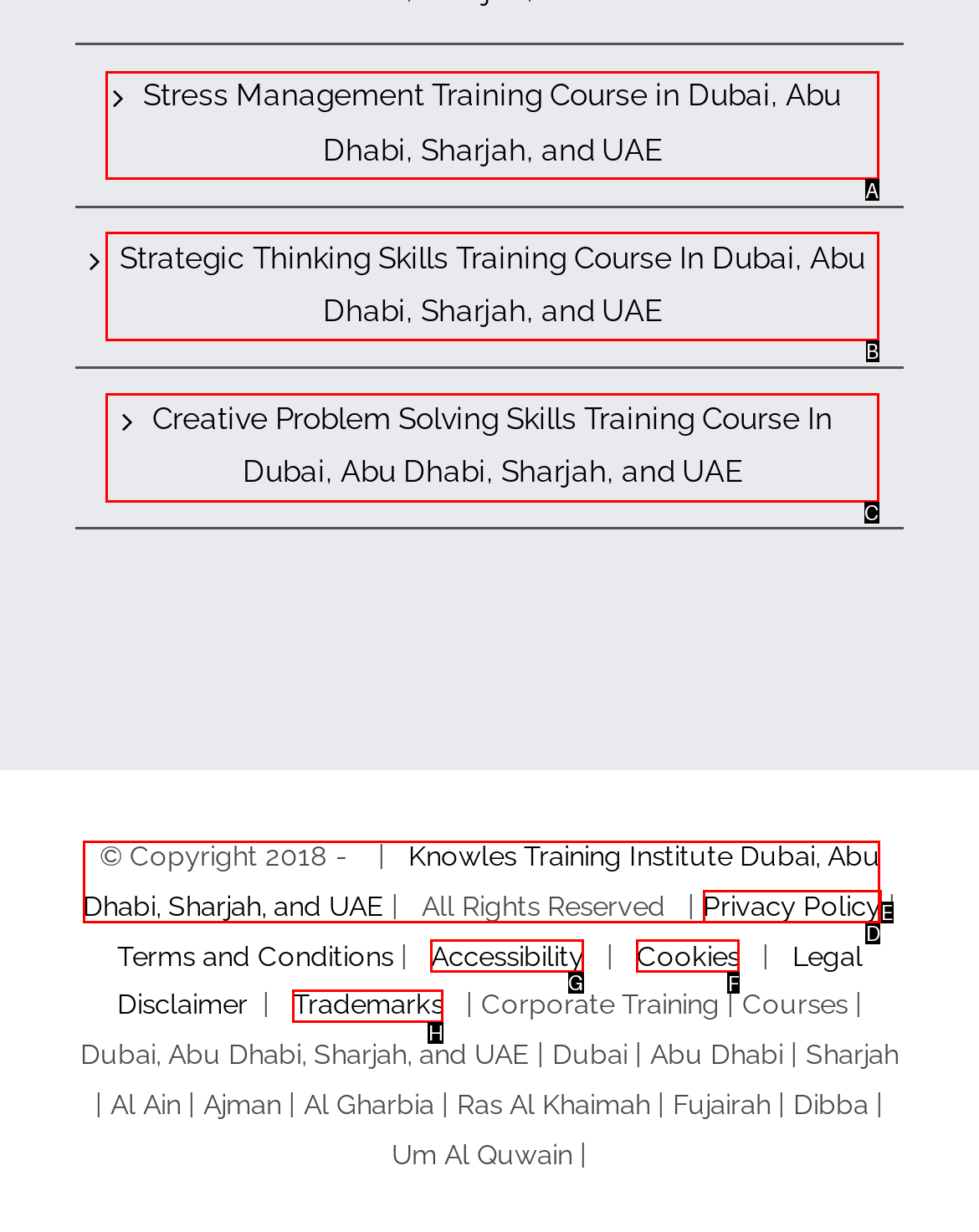Point out the specific HTML element to click to complete this task: Access Accessibility page Reply with the letter of the chosen option.

G